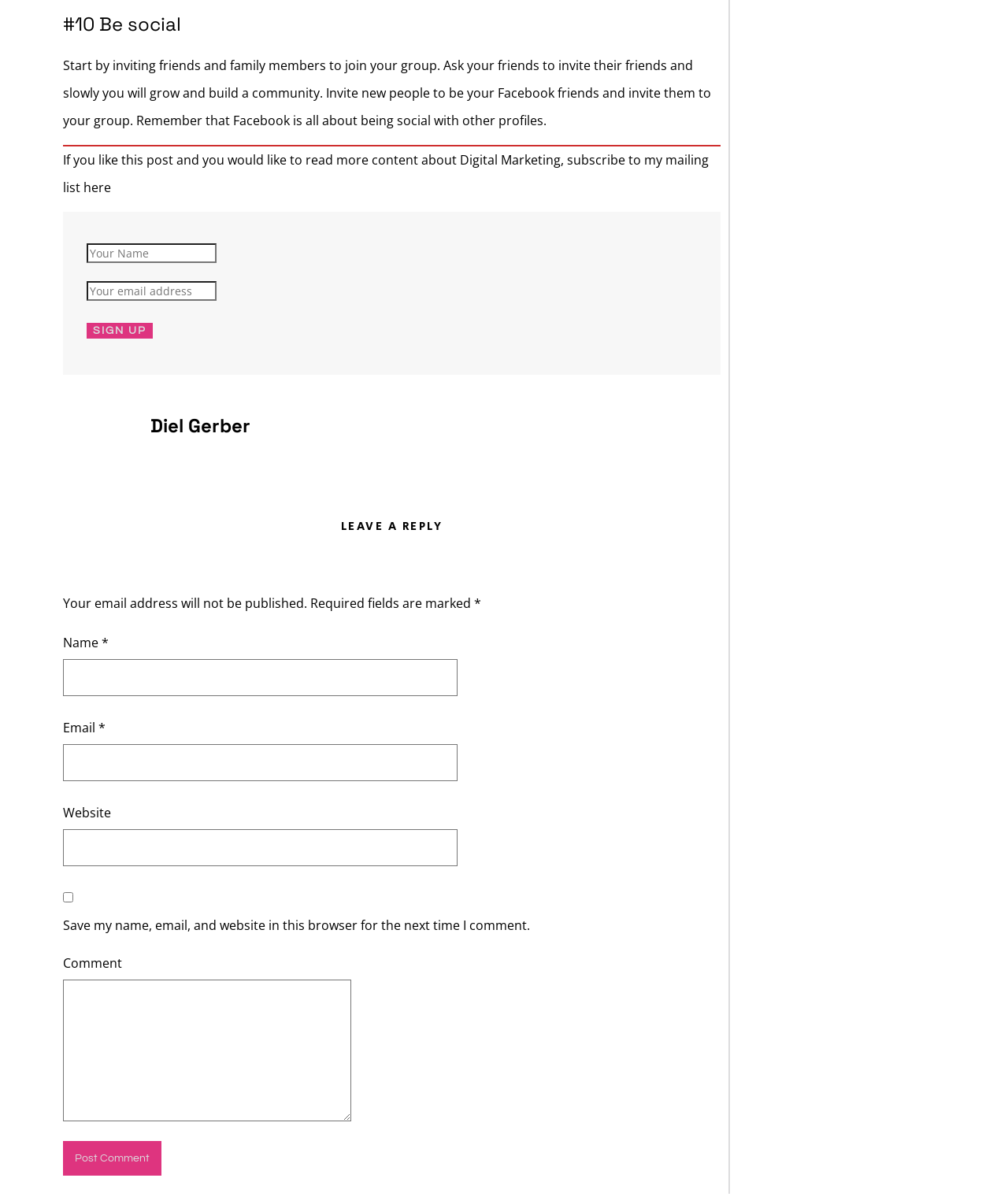Provide a one-word or short-phrase answer to the question:
What is the author's name mentioned in the webpage?

Diel Gerber